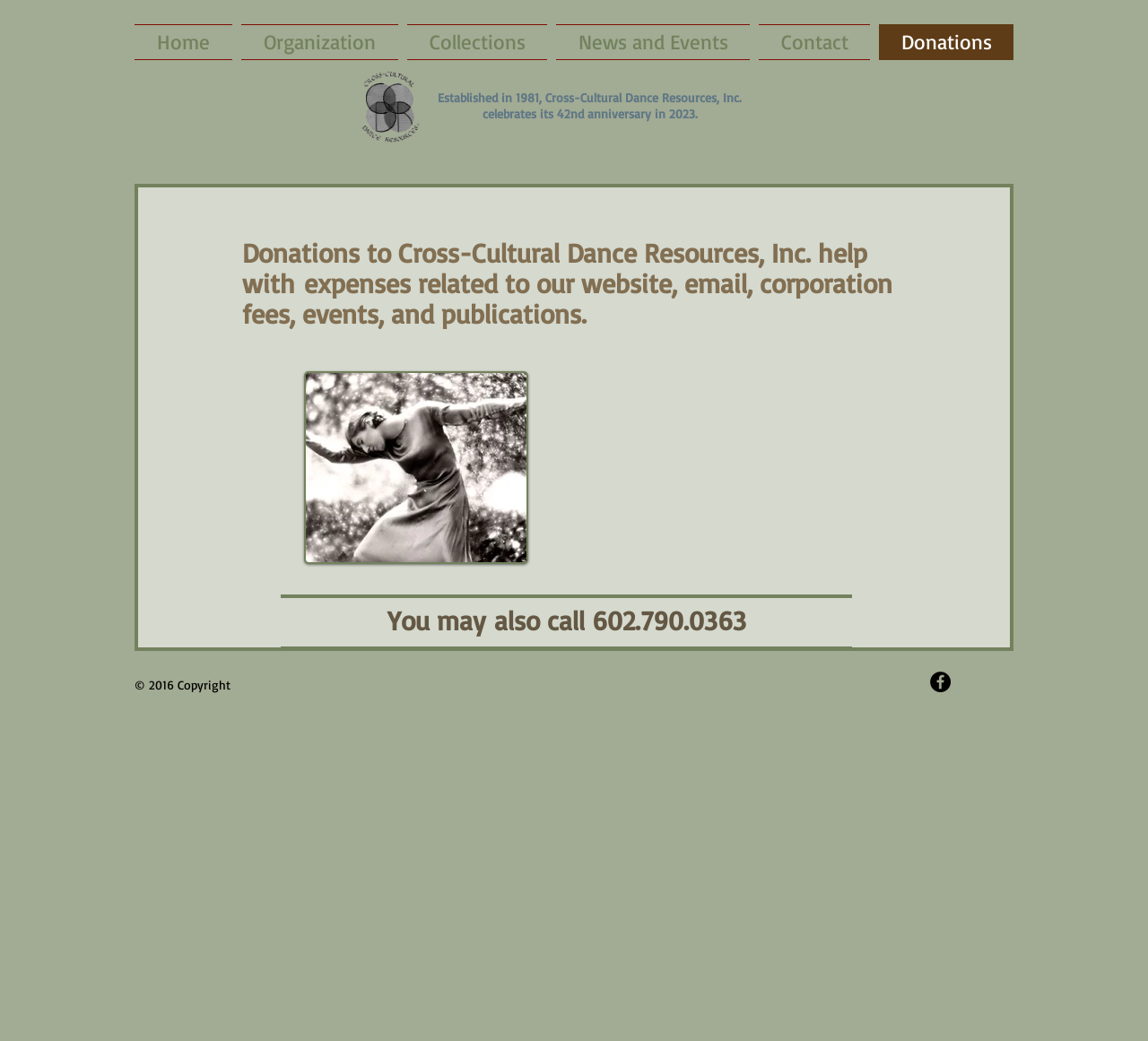What is the organization's anniversary in 2023?
Answer the question using a single word or phrase, according to the image.

42nd